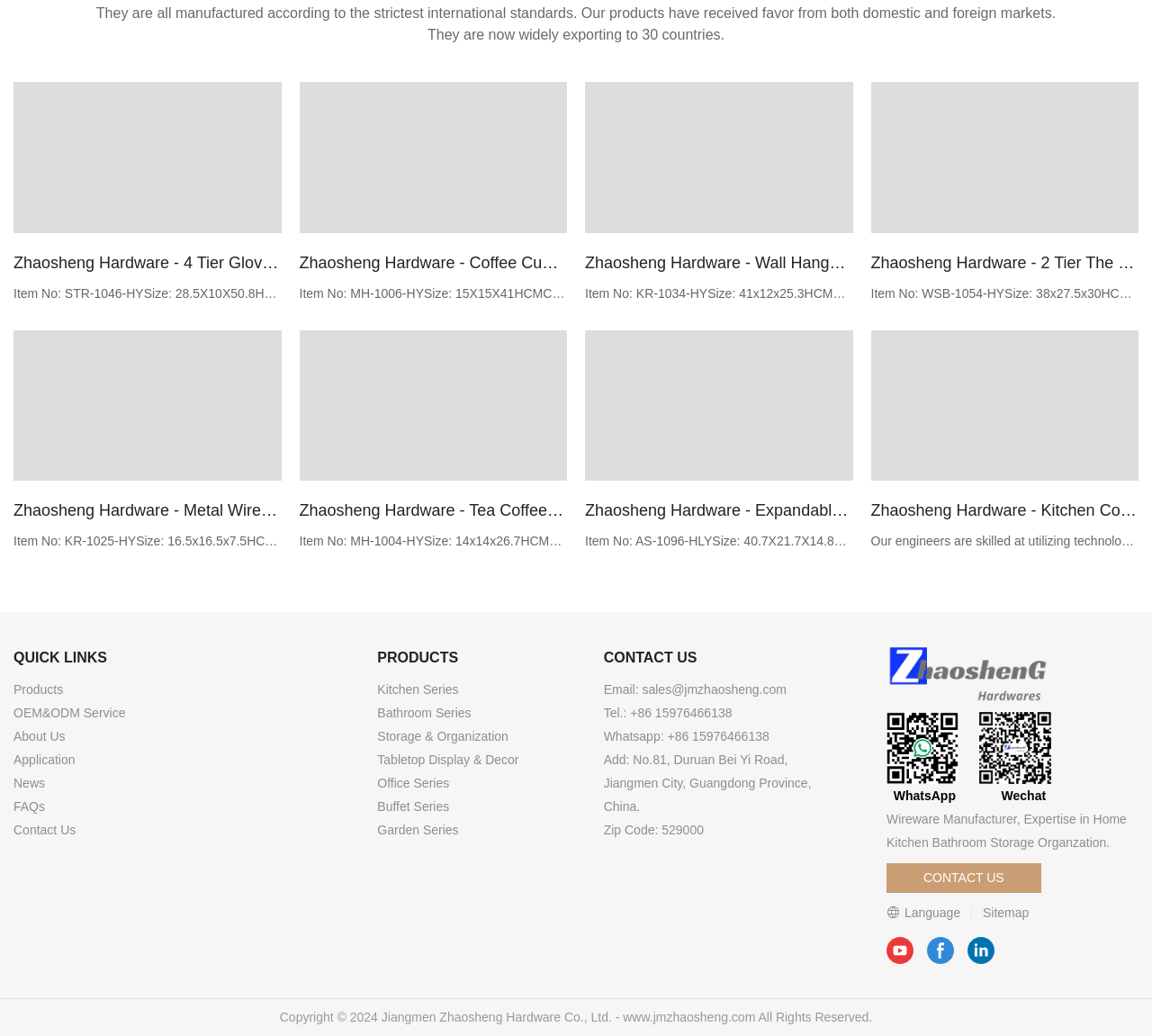Please identify the bounding box coordinates of where to click in order to follow the instruction: "Learn more about the 'OEM&ODM Service'".

[0.012, 0.681, 0.109, 0.695]